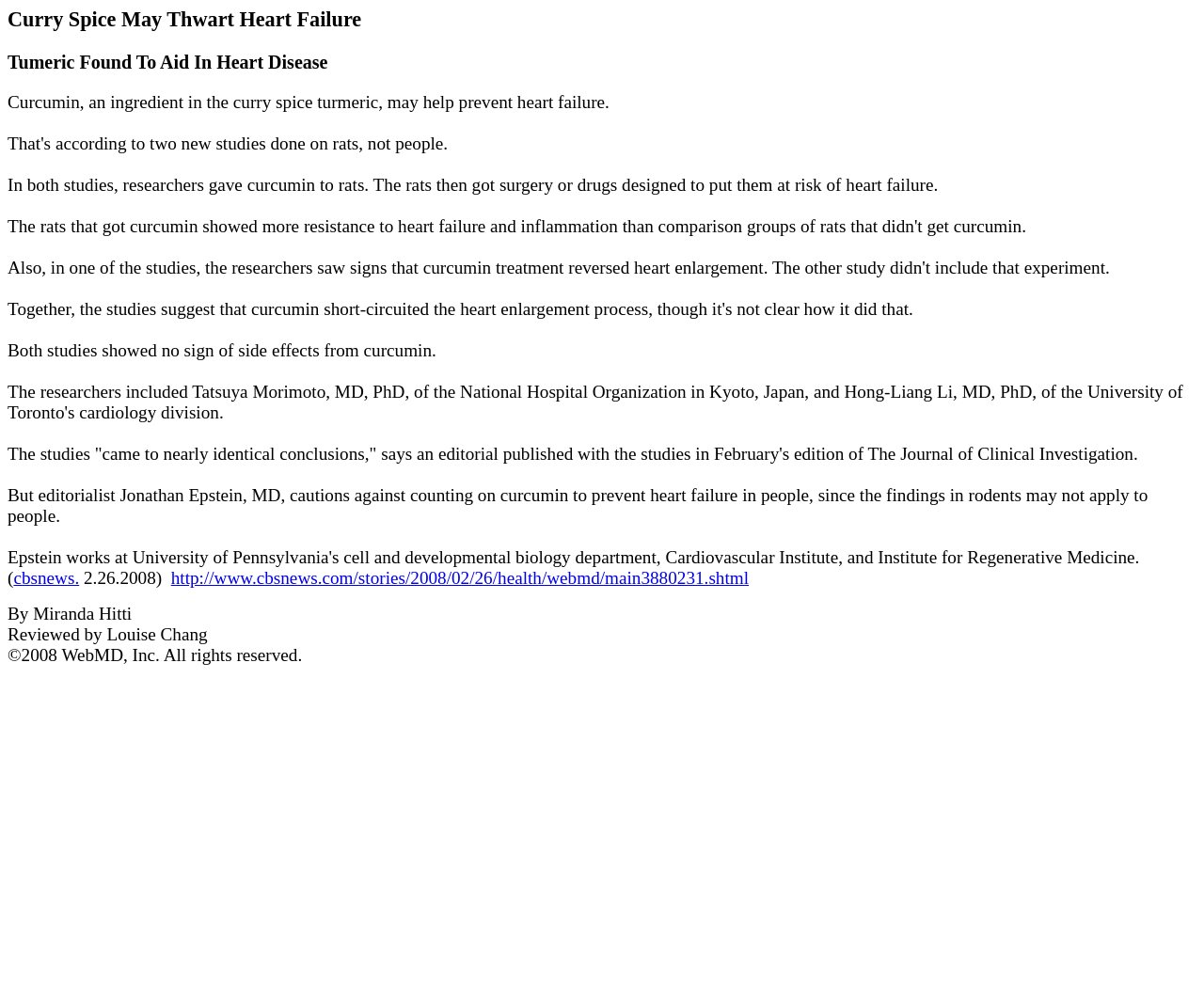Who wrote the editorial?
Please give a well-detailed answer to the question.

The webpage mentions that editorialist Jonathan Epstein, MD, cautions against counting on curcumin to prevent heart failure in people, since the findings in rodents may not apply to people.